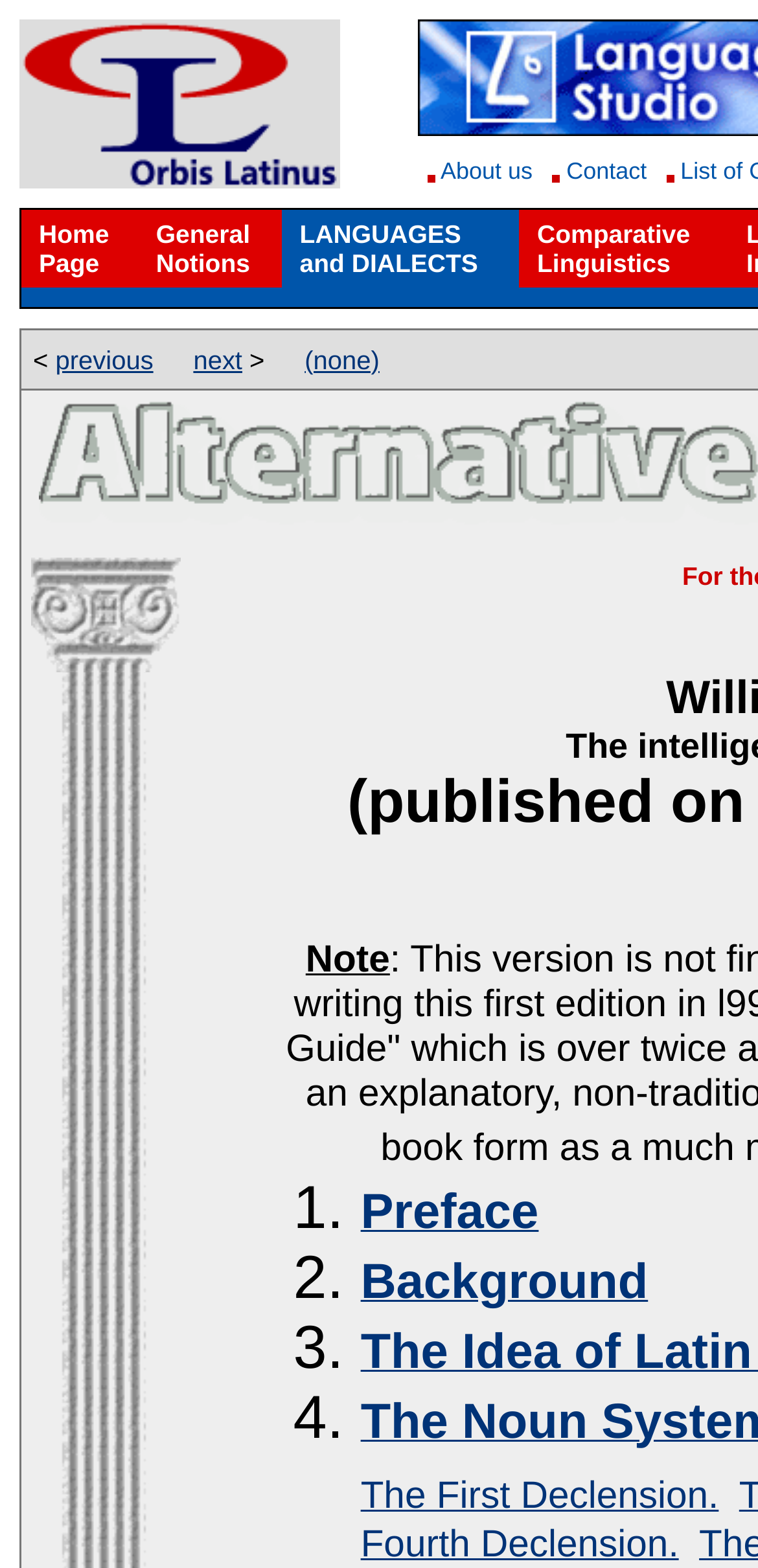What is the first menu item on the top navigation bar?
Use the image to answer the question with a single word or phrase.

About us